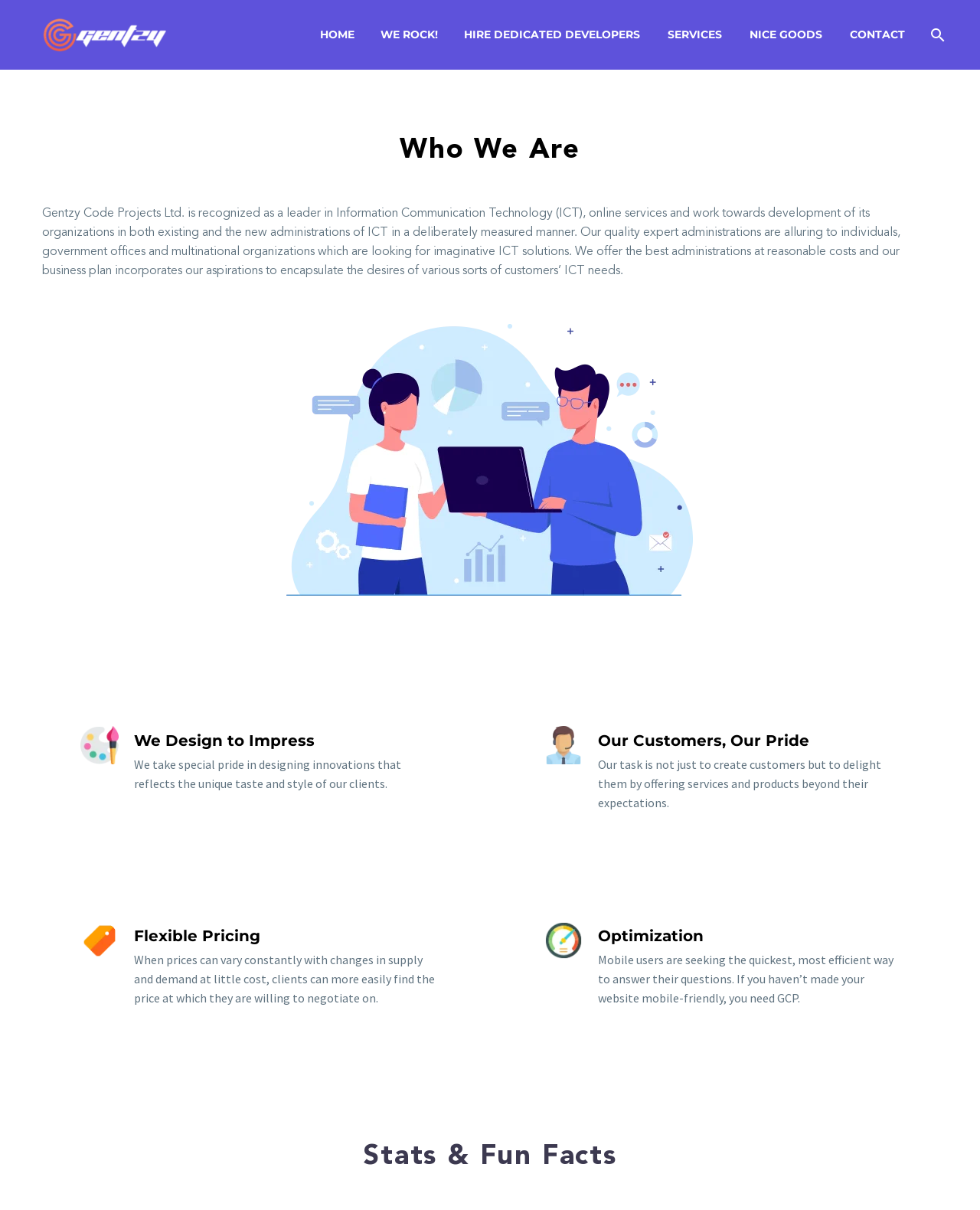Please specify the bounding box coordinates of the area that should be clicked to accomplish the following instruction: "Click CONTACT". The coordinates should consist of four float numbers between 0 and 1, i.e., [left, top, right, bottom].

[0.855, 0.021, 0.935, 0.037]